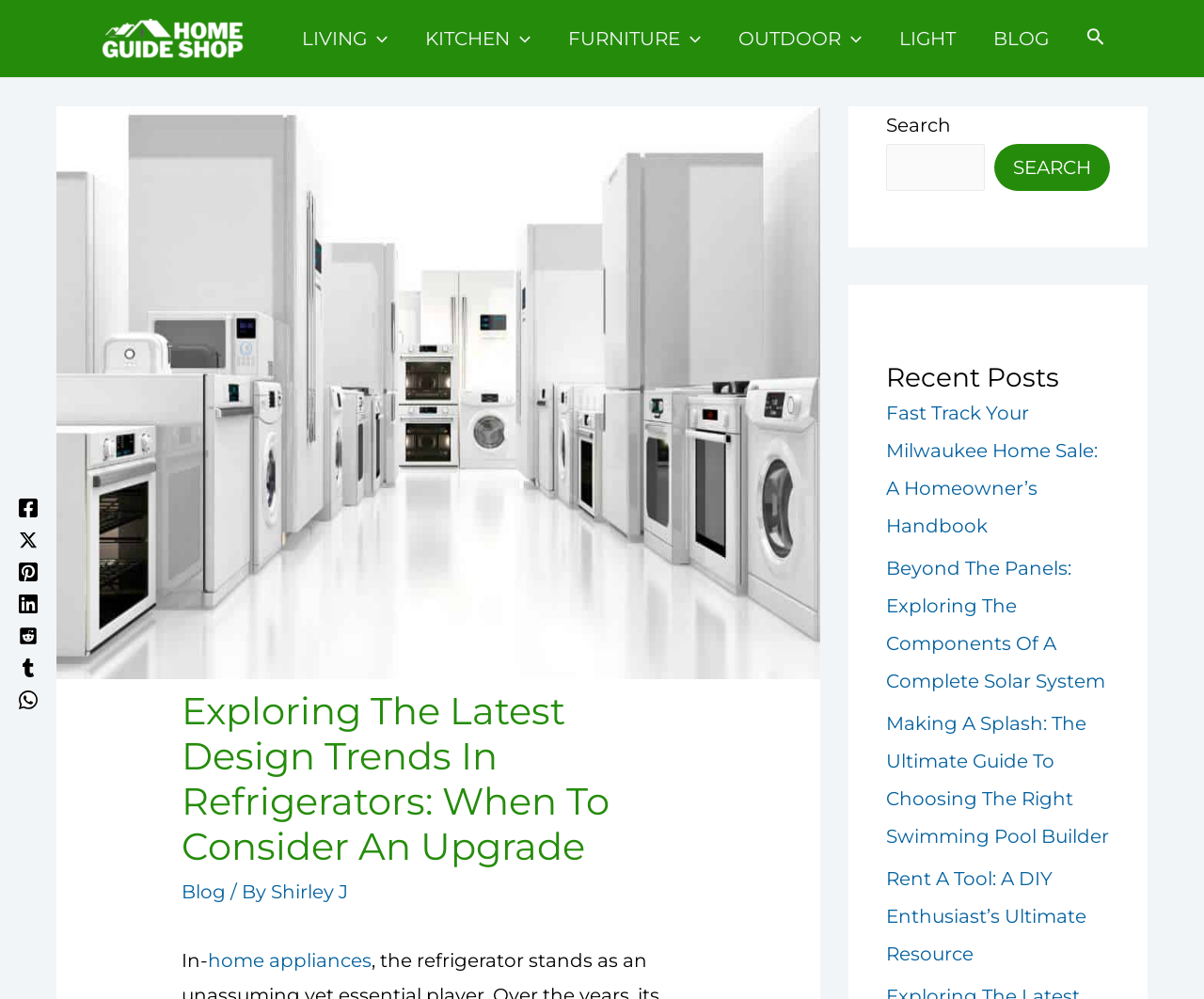What is the topic of the recent post 'Fast Track Your Milwaukee Home Sale: A Homeowner’s Handbook'?
Look at the image and provide a short answer using one word or a phrase.

Home Sale